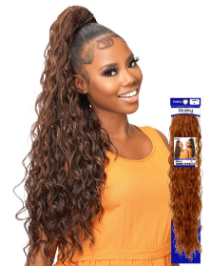Please answer the following question using a single word or phrase: What is the name of the product showcased?

Destiny Drawstring Lucero